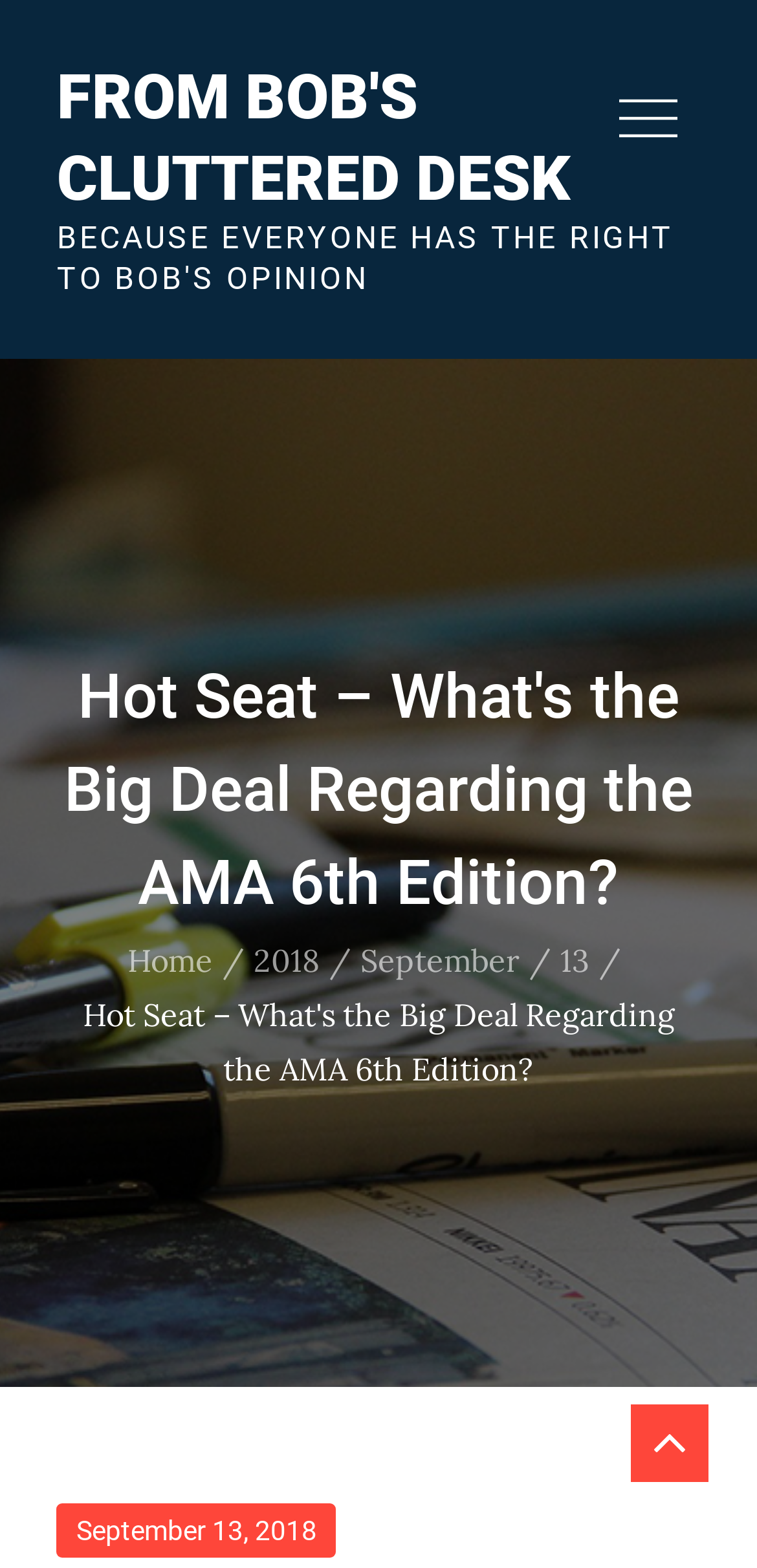Bounding box coordinates must be specified in the format (top-left x, top-left y, bottom-right x, bottom-right y). All values should be floating point numbers between 0 and 1. What are the bounding box coordinates of the UI element described as: From Bob's Cluttered Desk

[0.075, 0.038, 0.752, 0.137]